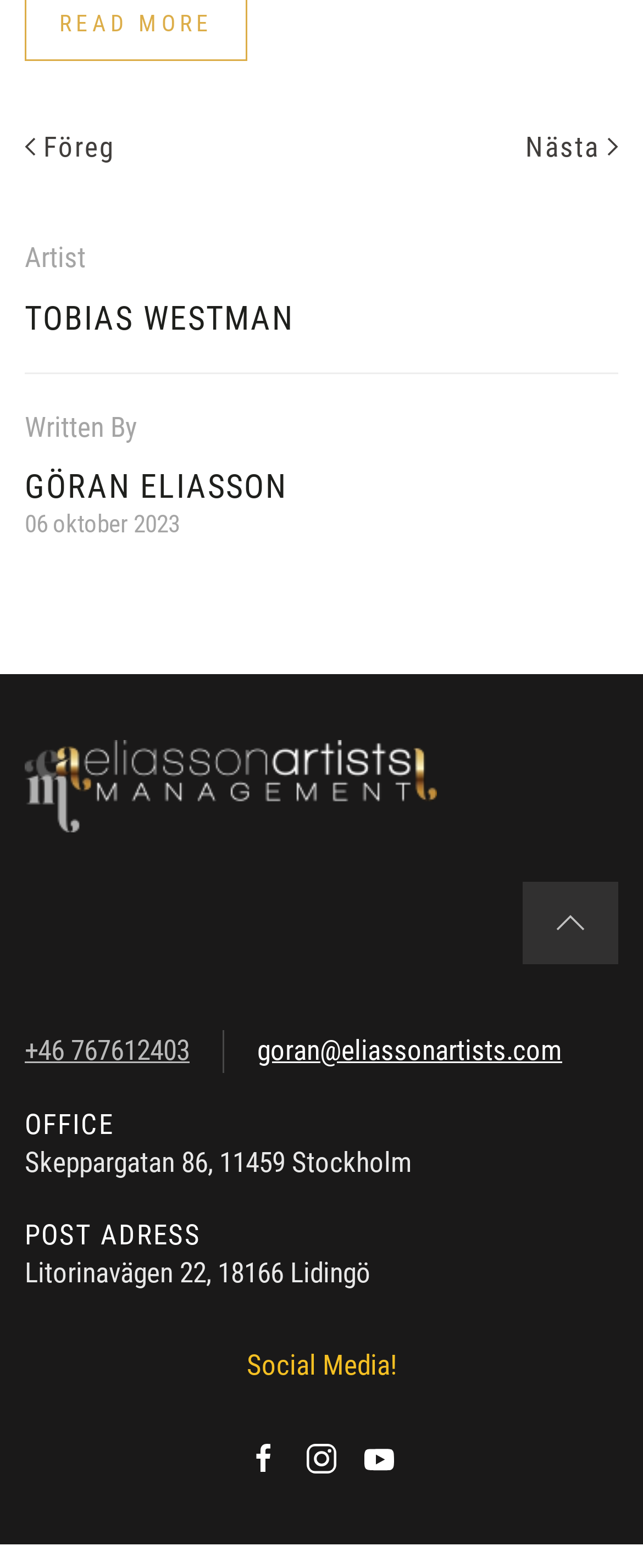How many social media links are there?
Answer briefly with a single word or phrase based on the image.

3